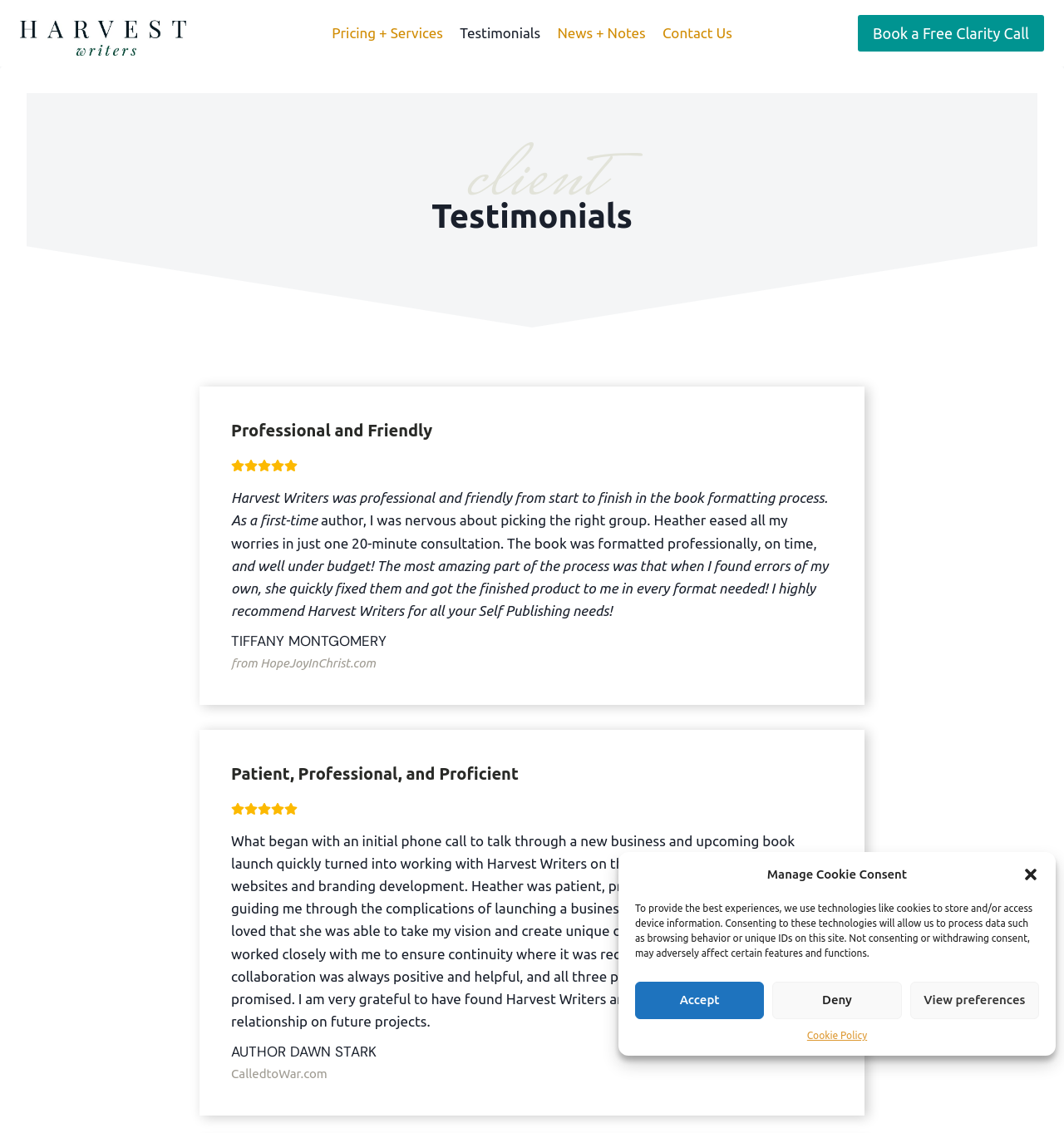Identify the bounding box coordinates of the area you need to click to perform the following instruction: "Go to the 'News + Notes' section".

[0.516, 0.012, 0.615, 0.047]